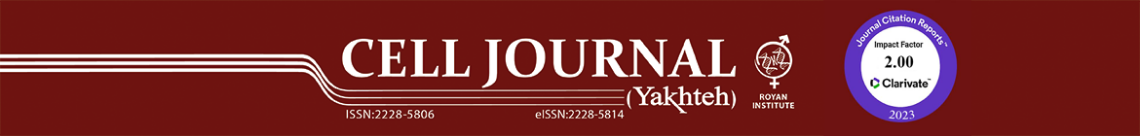Elaborate on the image with a comprehensive description.

This image features the header of the "Cell Journal (Yakhteh)," a scientific publication from the Royan Institute. The design prominently displays the journal's name in bold, white letters against a rich red background, emphasizing its significance in the field. Below the title, the International Standard Serial Number (ISSN) for the print version (2228-5806) and the electronic version (eISSN 2228-5814) are presented, ensuring clarity in identifying the journal. Additionally, a circular badge on the right highlights the journal's impact factor of 2.00, as reported by Clarivate in 2023, reflecting its academic reputation and influence within the scientific community. This professional layout conveys the journal's commitment to delivering quality research and insights in cellular biology and related fields.